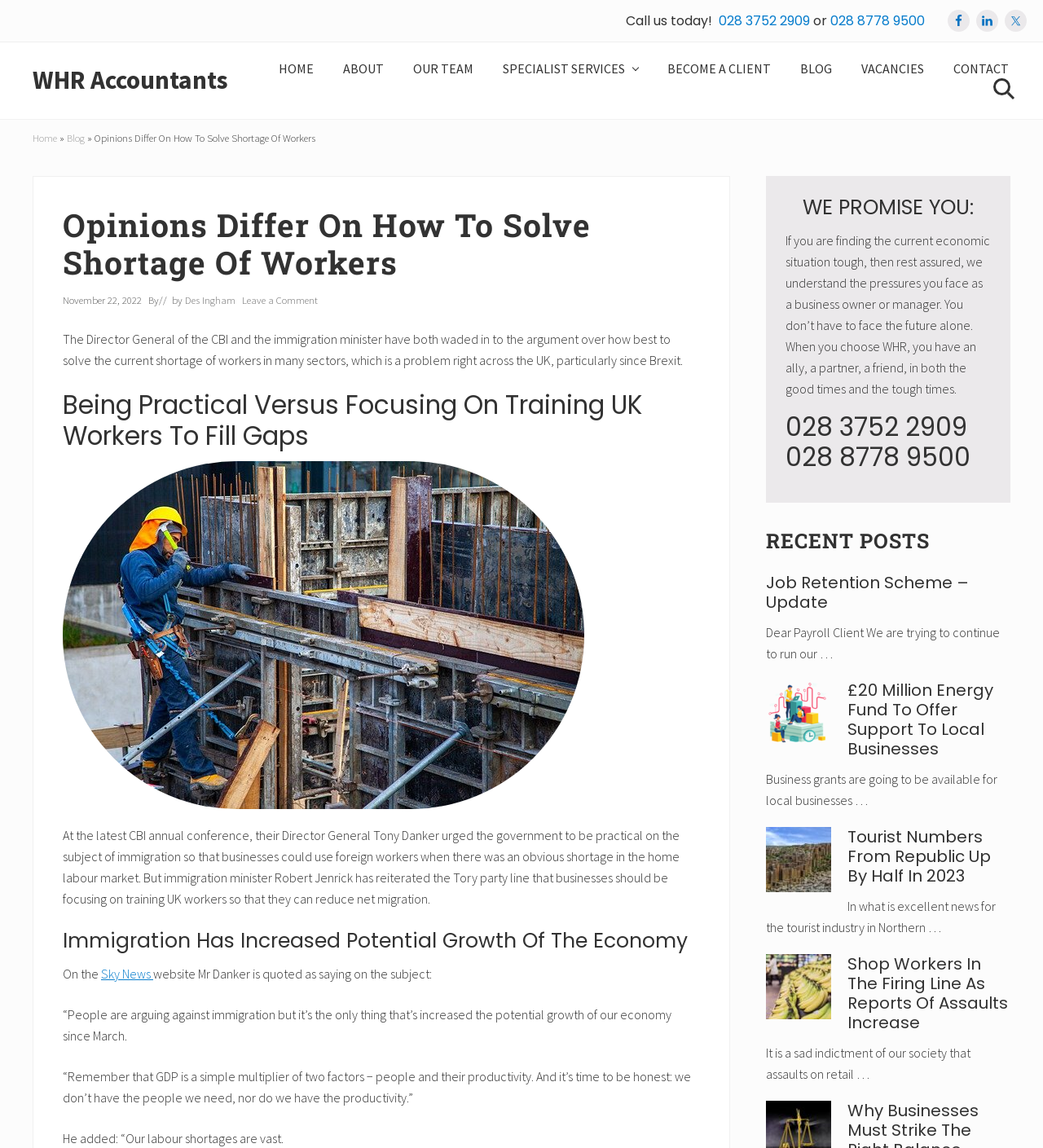Determine the bounding box coordinates of the area to click in order to meet this instruction: "Click the 'CONTACT' link".

[0.902, 0.053, 0.98, 0.067]